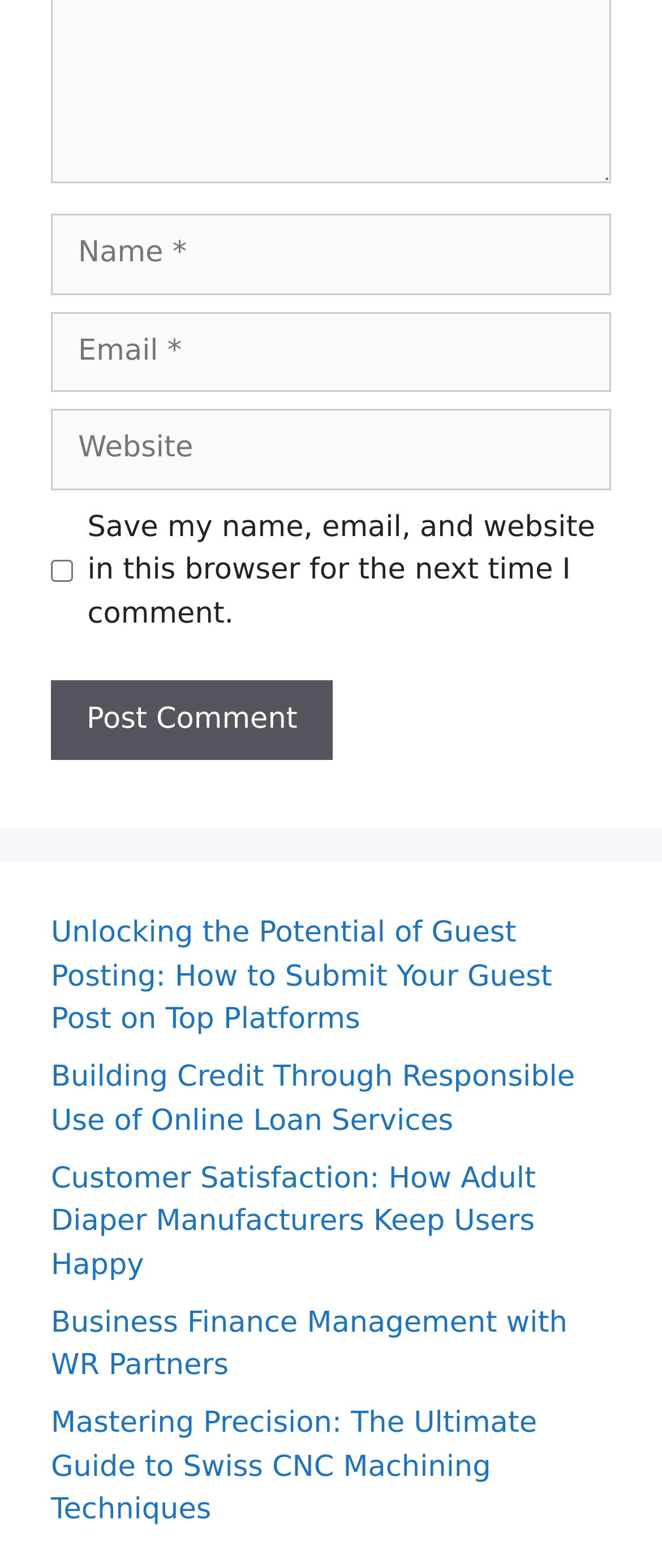Using floating point numbers between 0 and 1, provide the bounding box coordinates in the format (top-left x, top-left y, bottom-right x, bottom-right y). Locate the UI element described here: parent_node: Comment name="url" placeholder="Website"

[0.077, 0.261, 0.923, 0.312]